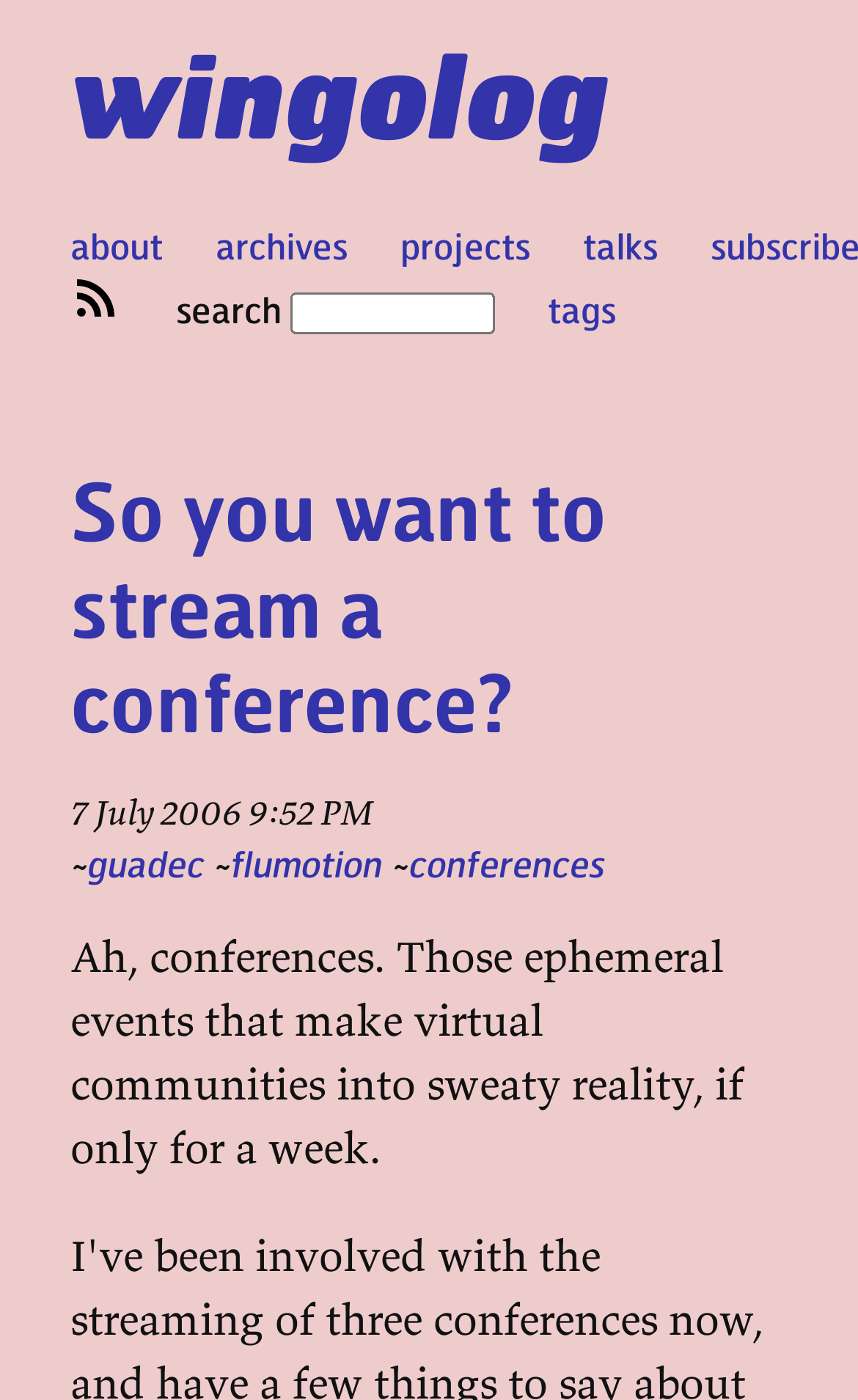Please find the bounding box coordinates of the element that needs to be clicked to perform the following instruction: "go to the fifteenth link". The bounding box coordinates should be four float numbers between 0 and 1, represented as [left, top, right, bottom].

None